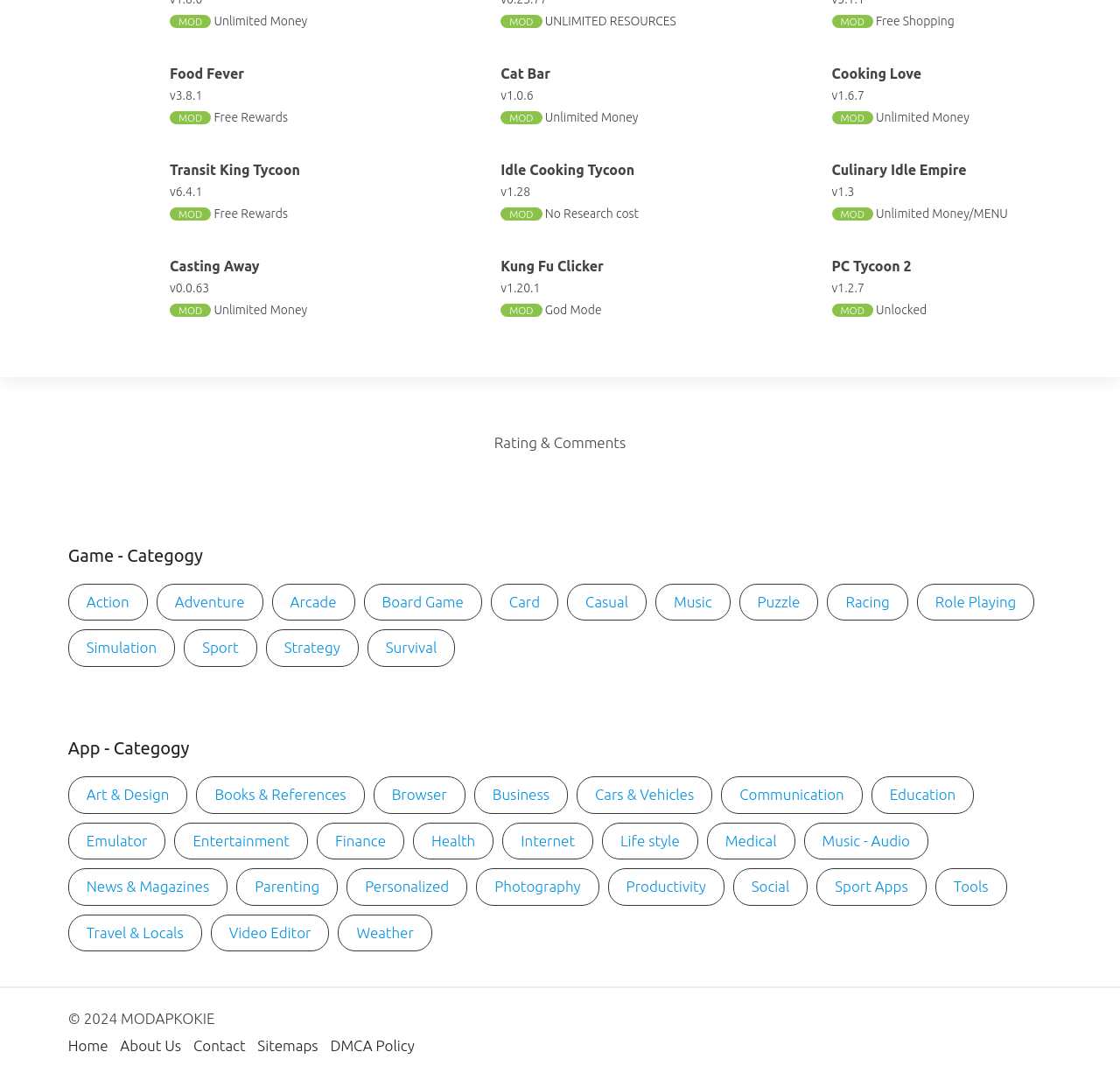What is the name of the first game listed on the webpage?
Please answer the question as detailed as possible based on the image.

The first game listed on the webpage is 'Food Fever v3.8.1 MOD Free Rewards', which has an image with the text 'Food Fever'.